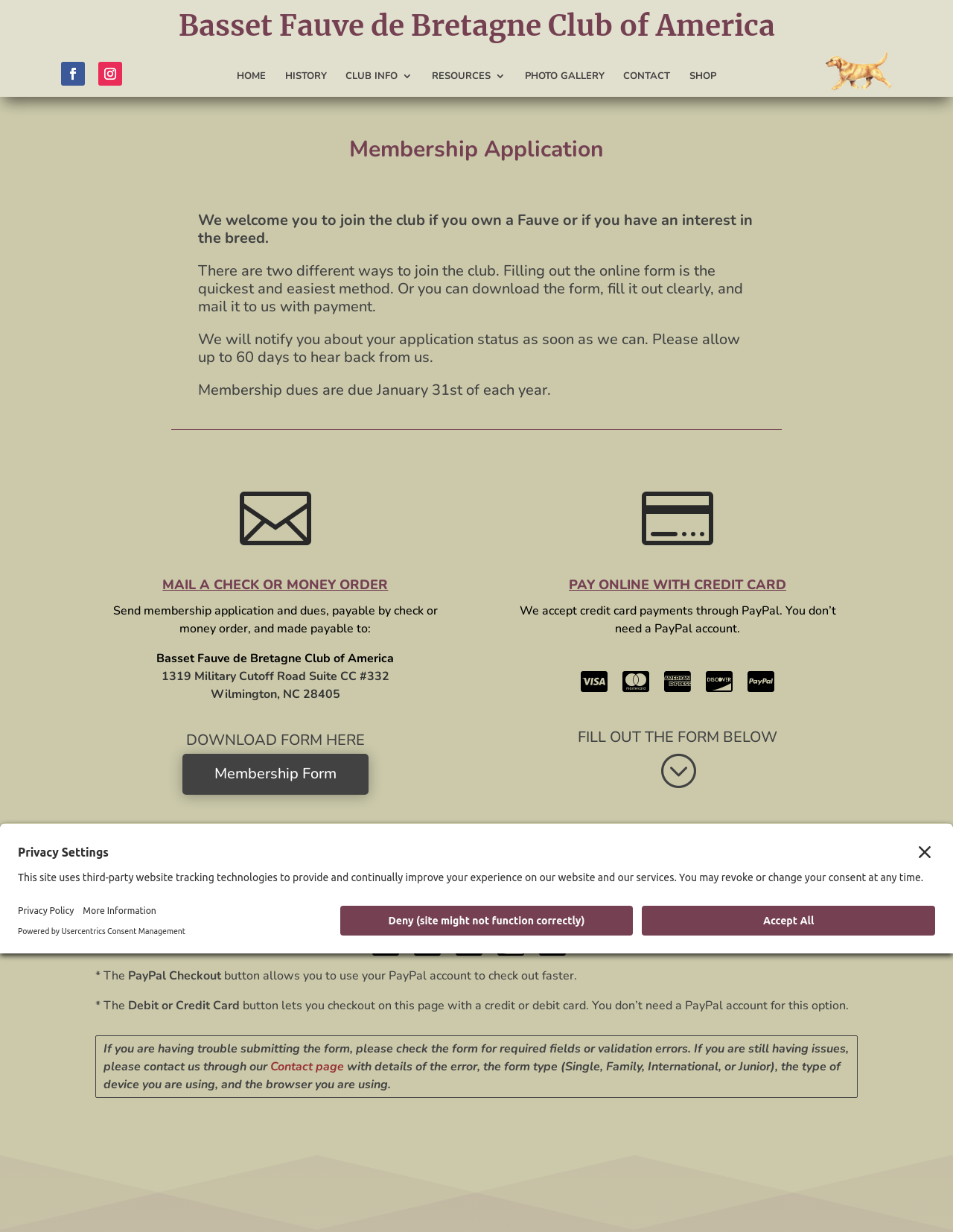Locate the bounding box coordinates of the element that should be clicked to fulfill the instruction: "Visit Miscilinus website".

None